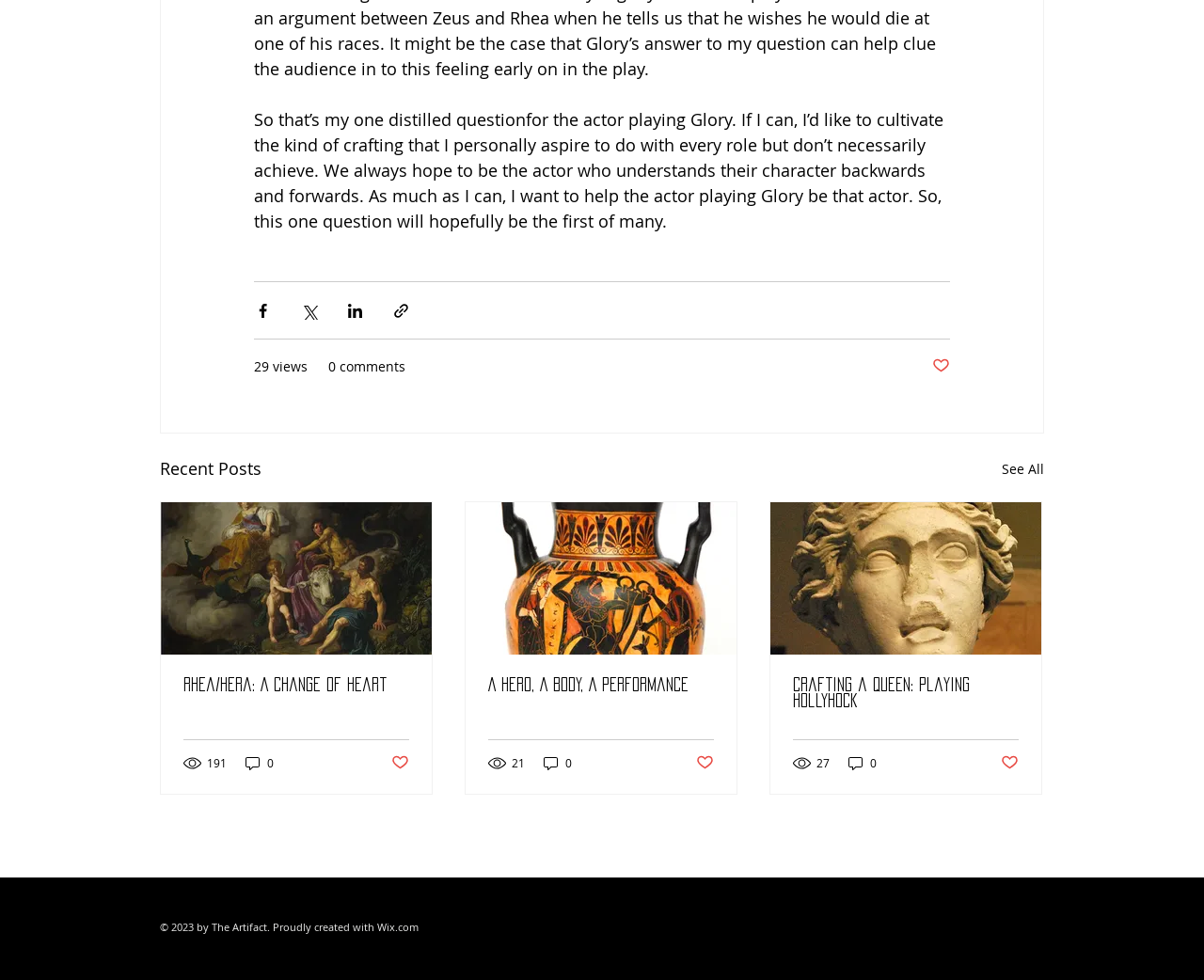Identify the bounding box coordinates for the element you need to click to achieve the following task: "Share via Facebook". The coordinates must be four float values ranging from 0 to 1, formatted as [left, top, right, bottom].

[0.211, 0.308, 0.226, 0.326]